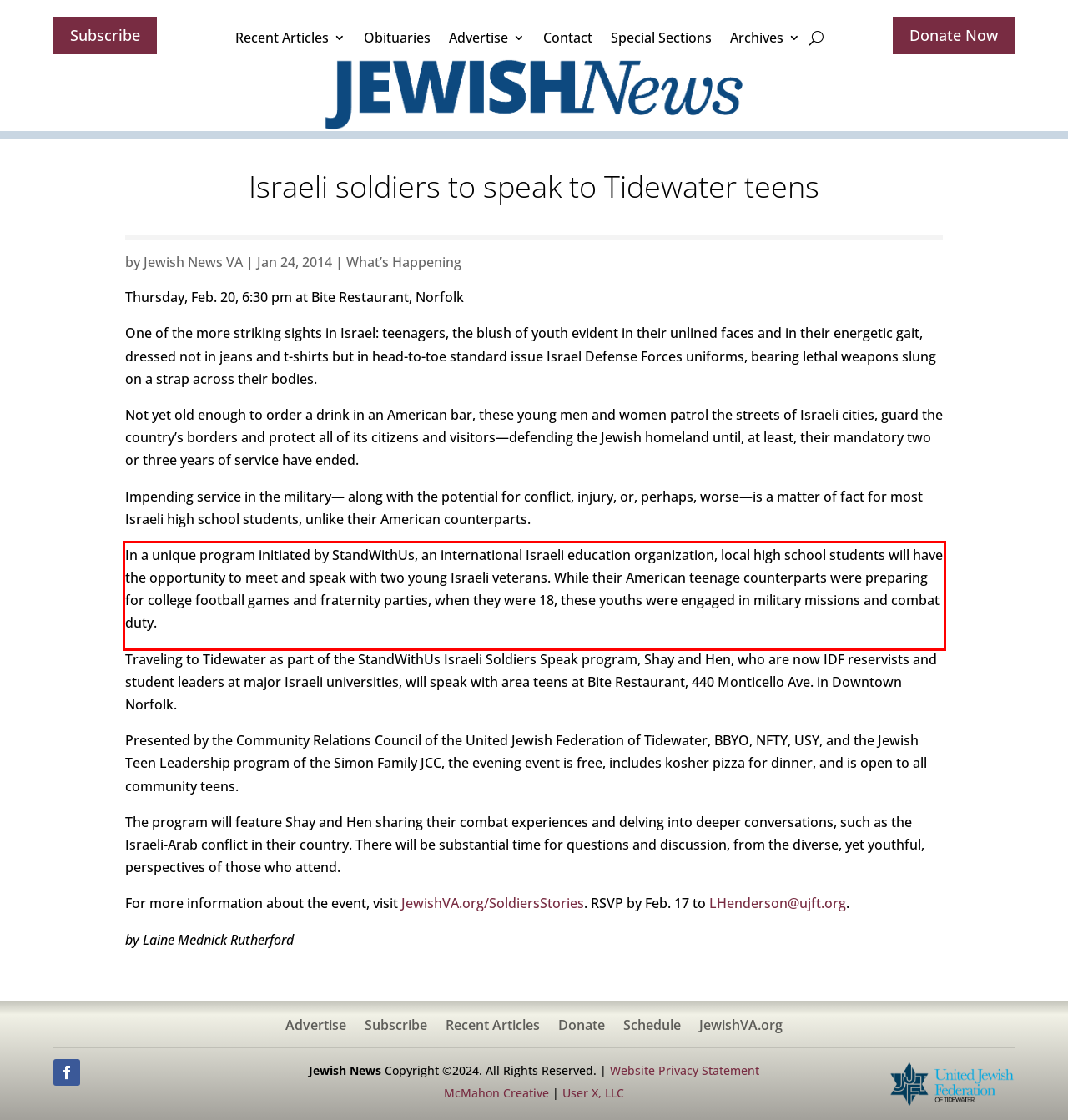Observe the screenshot of the webpage that includes a red rectangle bounding box. Conduct OCR on the content inside this red bounding box and generate the text.

In a unique program initiated by StandWithUs, an international Israeli education organization, local high school students will have the opportunity to meet and speak with two young Israeli veterans. While their American teenage counterparts were preparing for college football games and fraternity parties, when they were 18, these youths were engaged in military missions and combat duty.